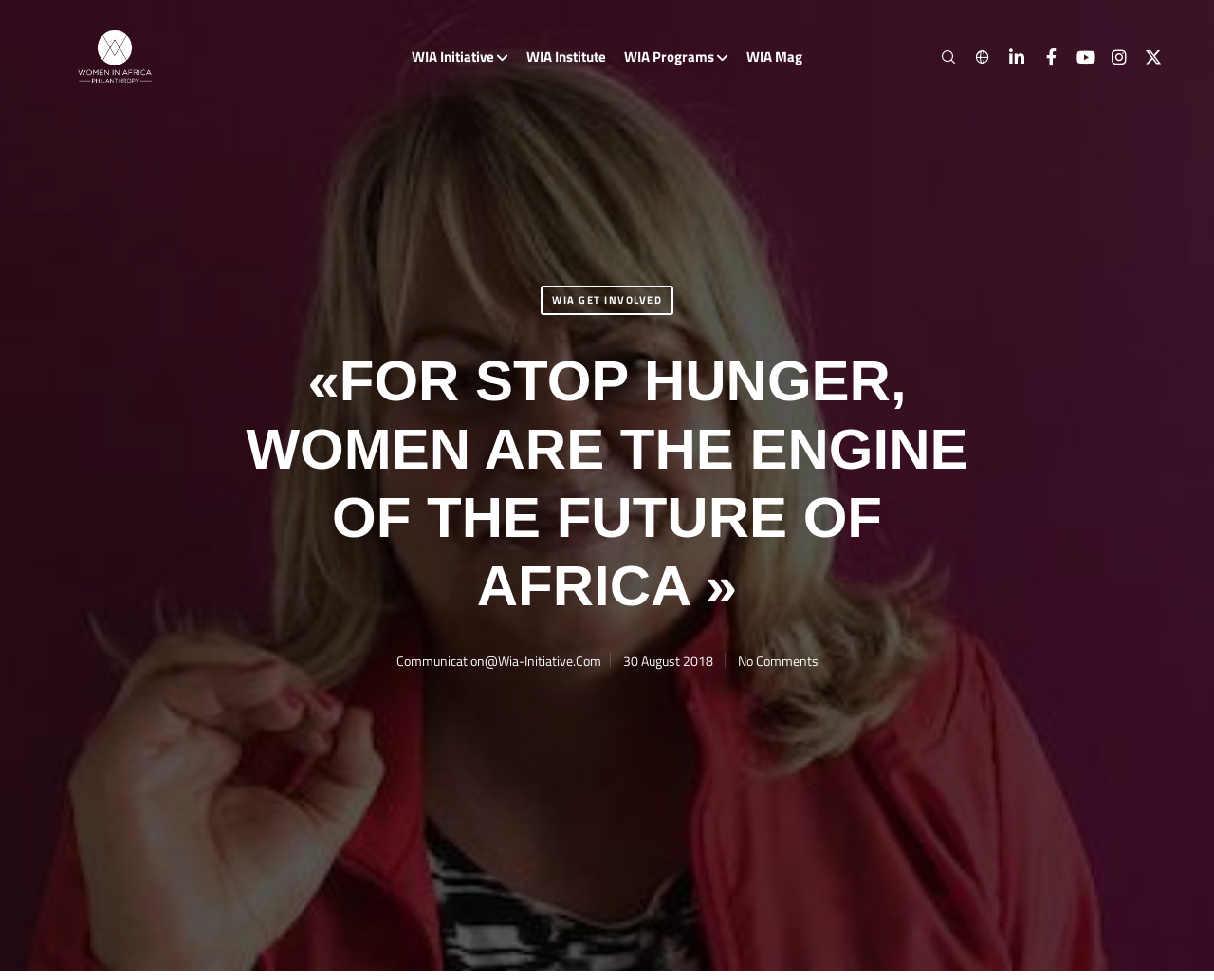Identify the bounding box coordinates for the element you need to click to achieve the following task: "Get involved with WIA". Provide the bounding box coordinates as four float numbers between 0 and 1, in the form [left, top, right, bottom].

[0.445, 0.291, 0.555, 0.321]